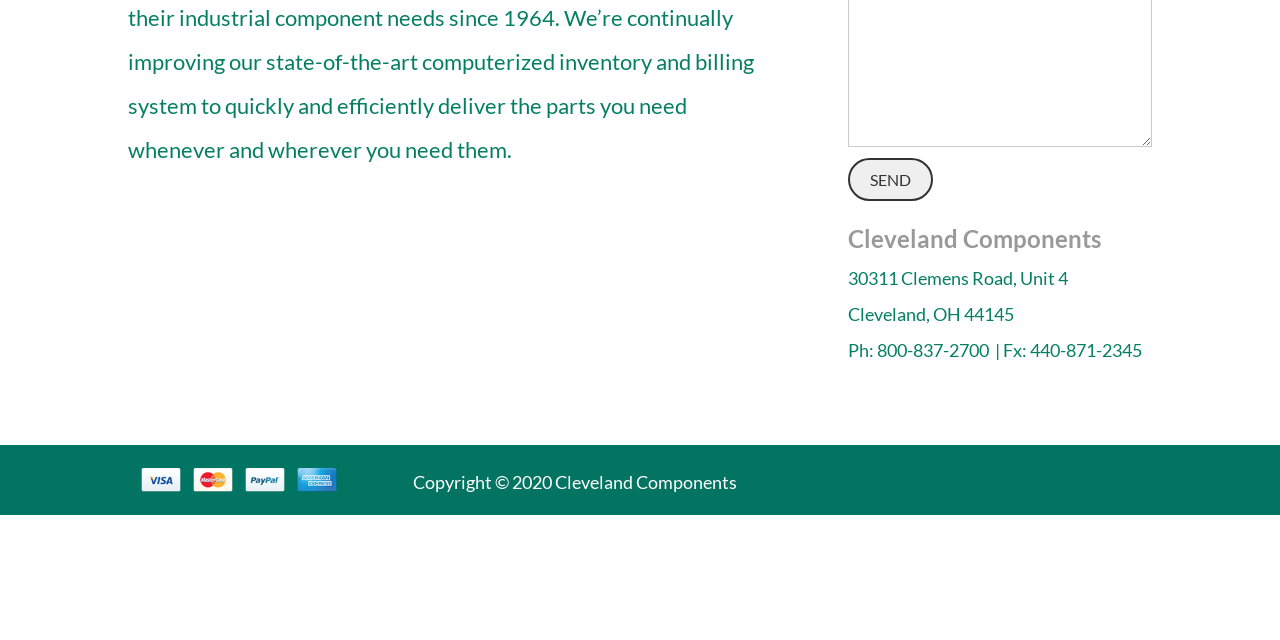Determine the bounding box coordinates of the UI element described by: "value="Send"".

[0.663, 0.247, 0.729, 0.314]